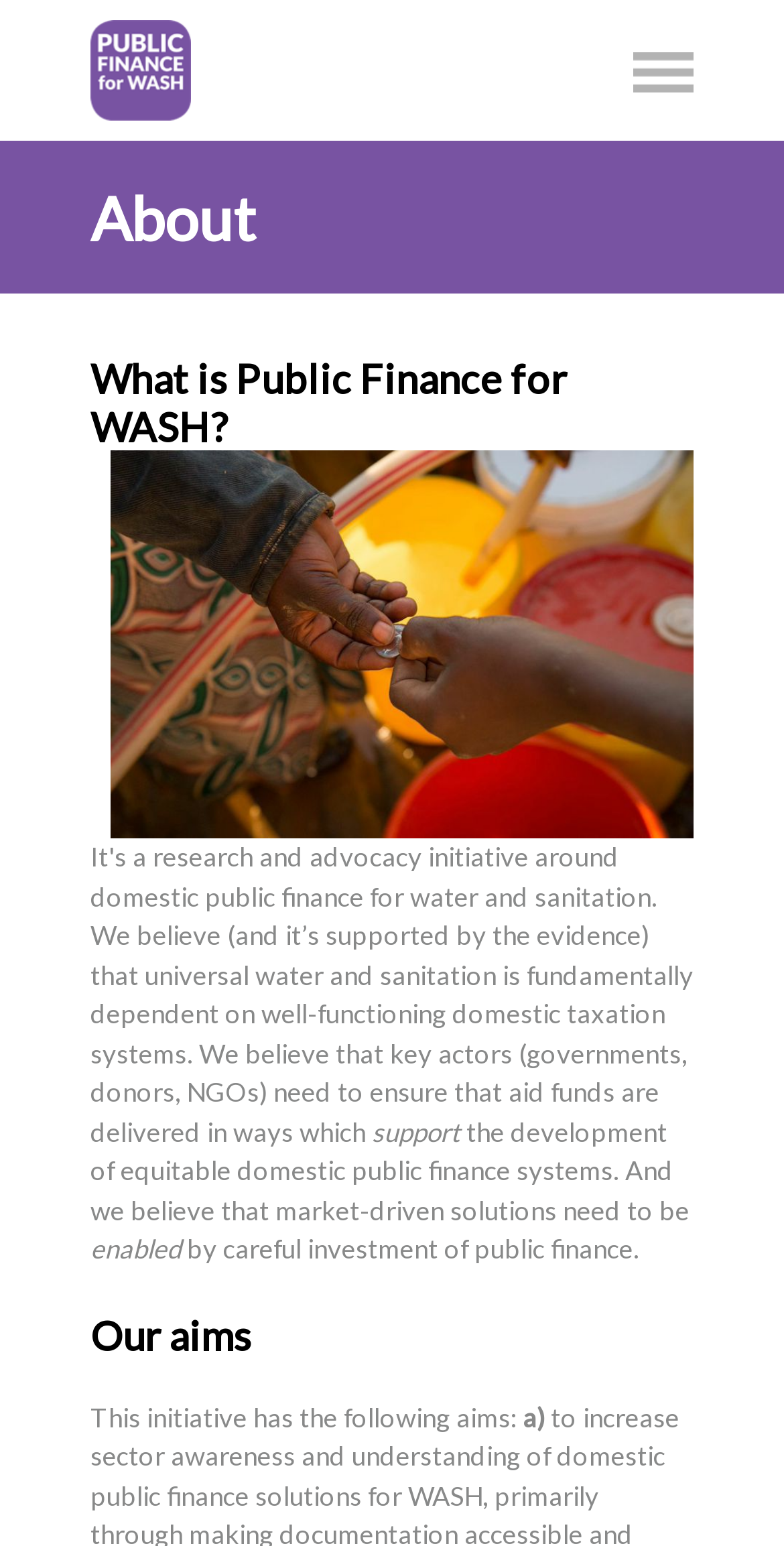Determine the bounding box for the UI element as described: "title="Saints%20%26%23038%3B%20Sinners%20%26%23038%3B%20Craft%20Beer%20Anniversaries"". The coordinates should be represented as four float numbers between 0 and 1, formatted as [left, top, right, bottom].

None